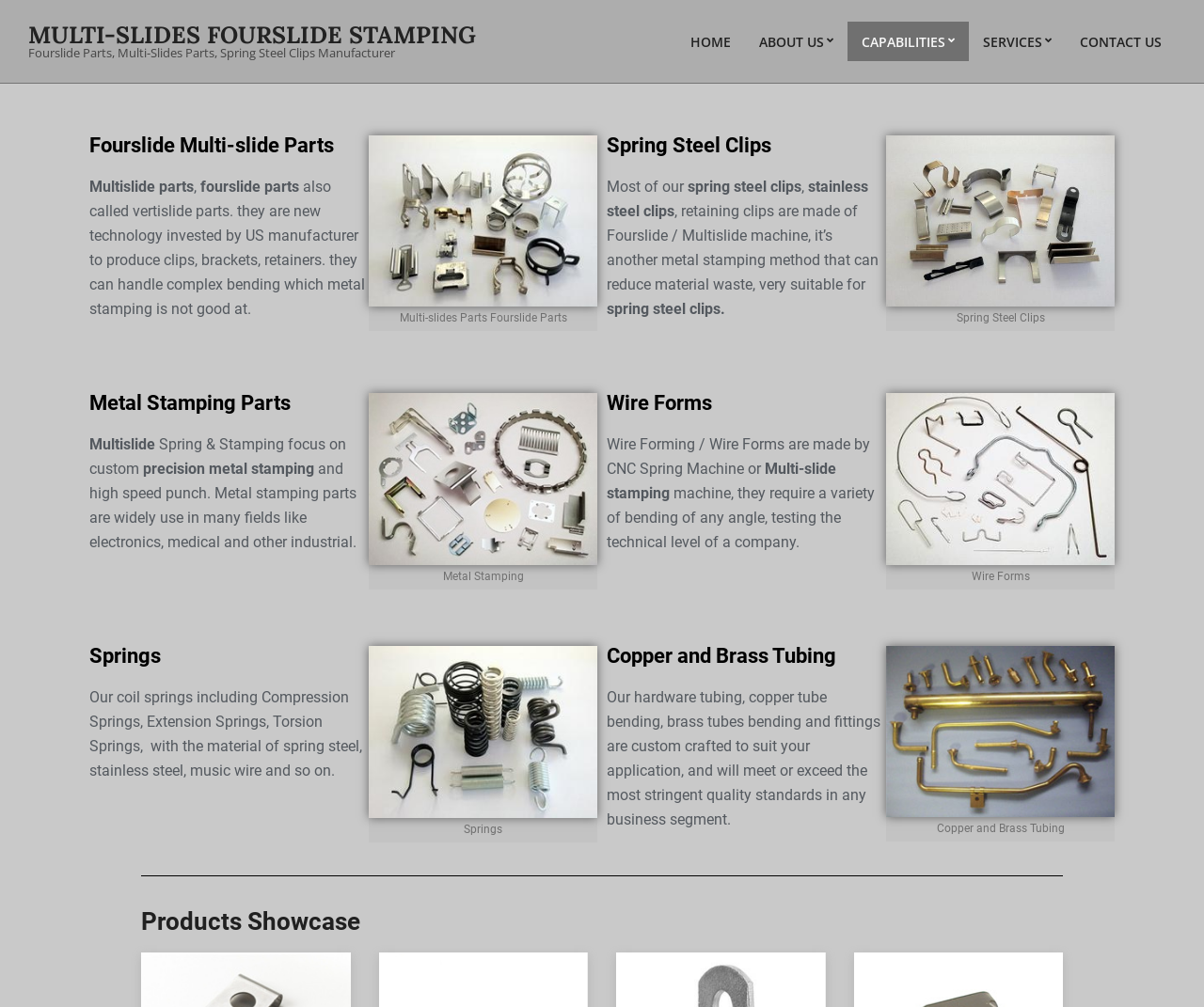Extract the primary heading text from the webpage.

Fourslide Multi-slide Parts